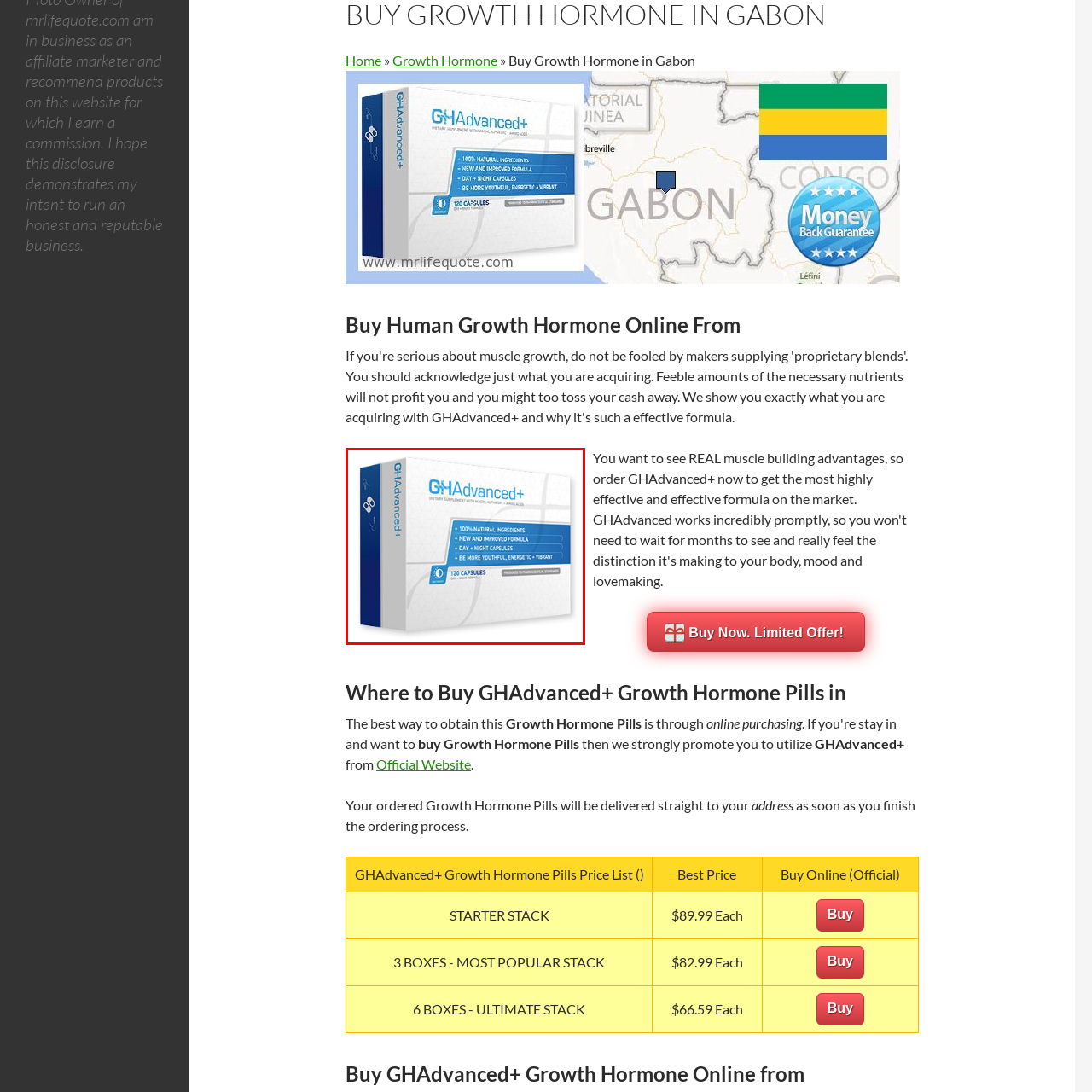Inspect the area within the red bounding box and elaborate on the following question with a detailed answer using the image as your reference: What type of ingredients are used in GHAdvanced+?

The packaging of GHAdvanced+ highlights the use of '100% Natural Ingredients', indicating that the dietary supplement is composed of natural components, which is a key feature emphasized by the product's branding.